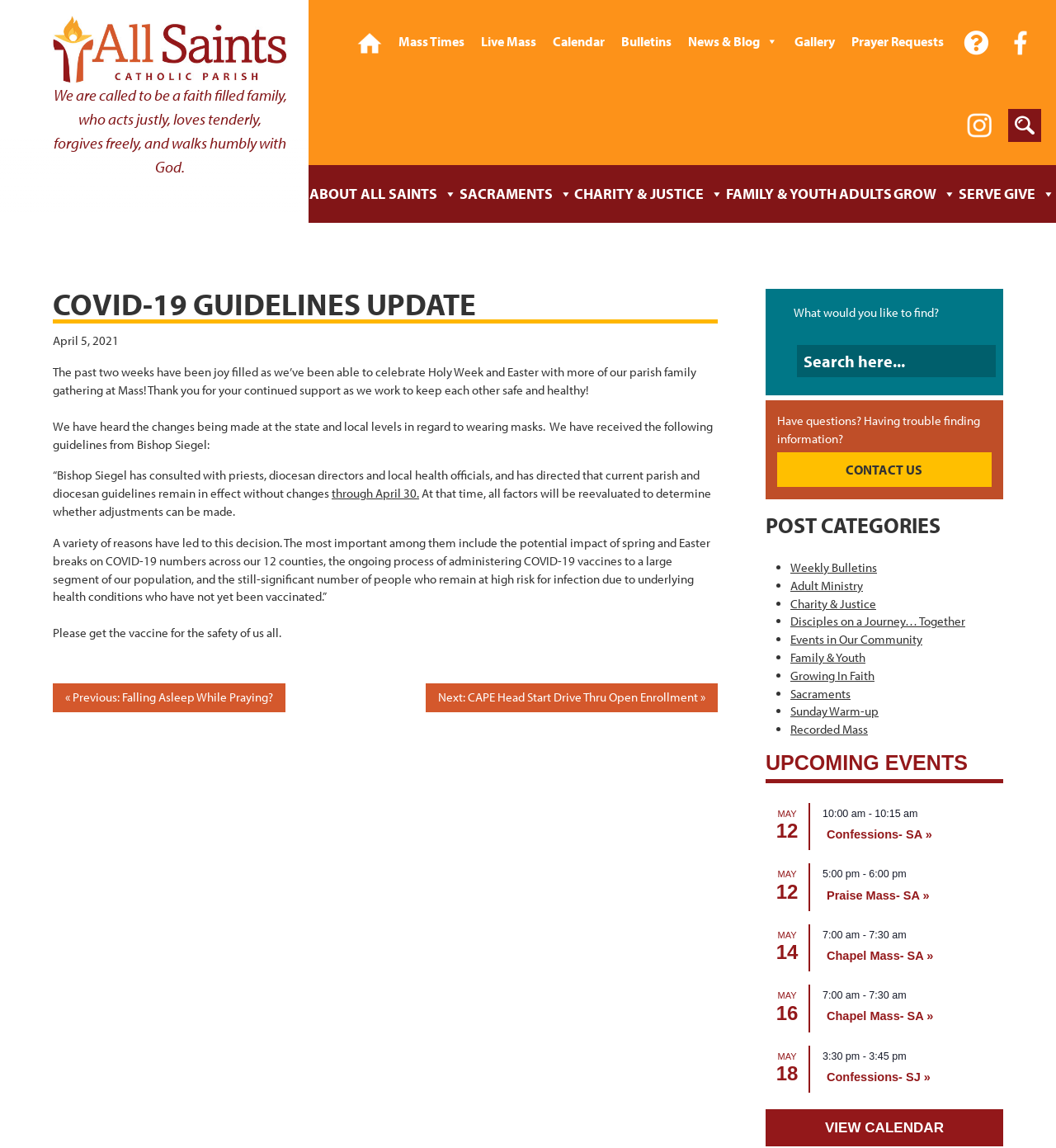What is the date mentioned in the article?
Based on the screenshot, provide a one-word or short-phrase response.

April 5, 2021